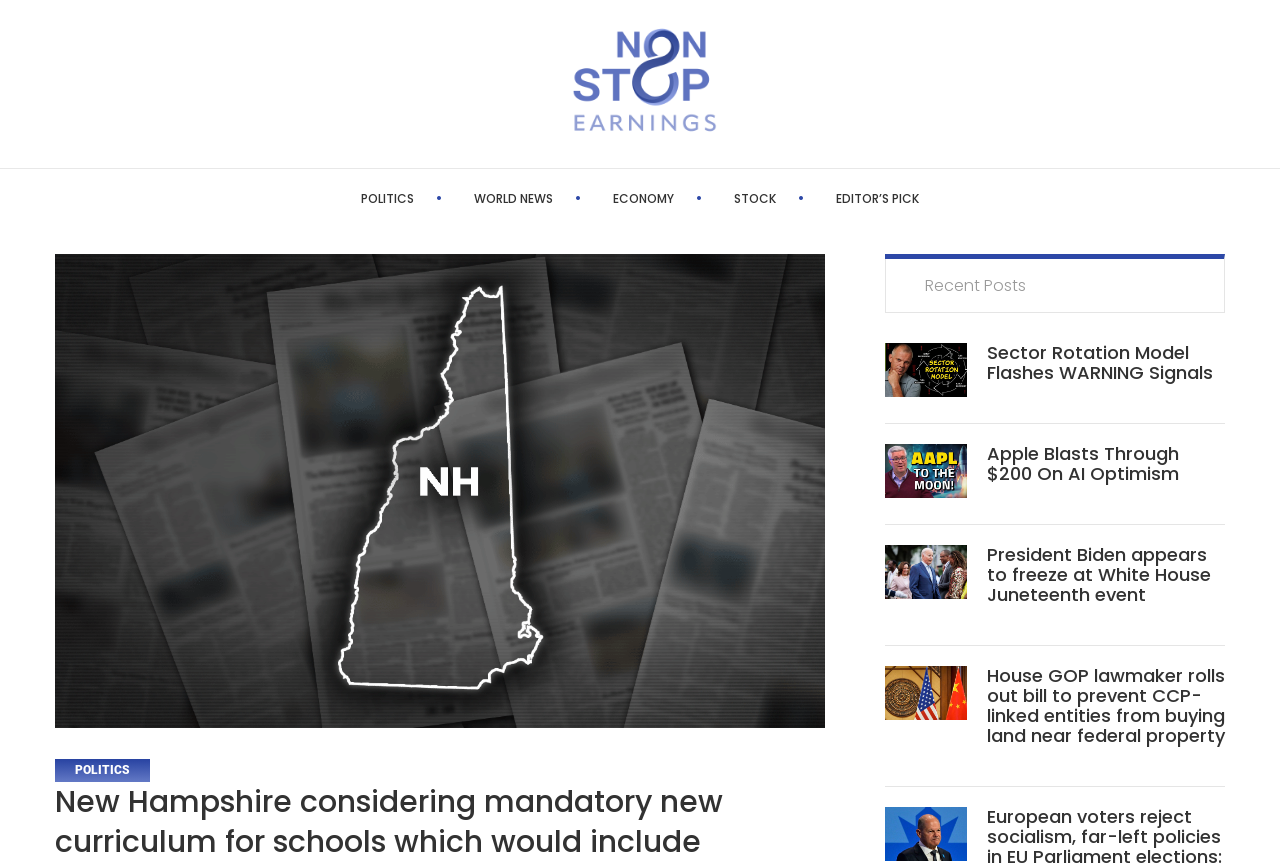Find the bounding box coordinates of the clickable area that will achieve the following instruction: "Read about Apple's AI optimism".

[0.771, 0.514, 0.957, 0.56]